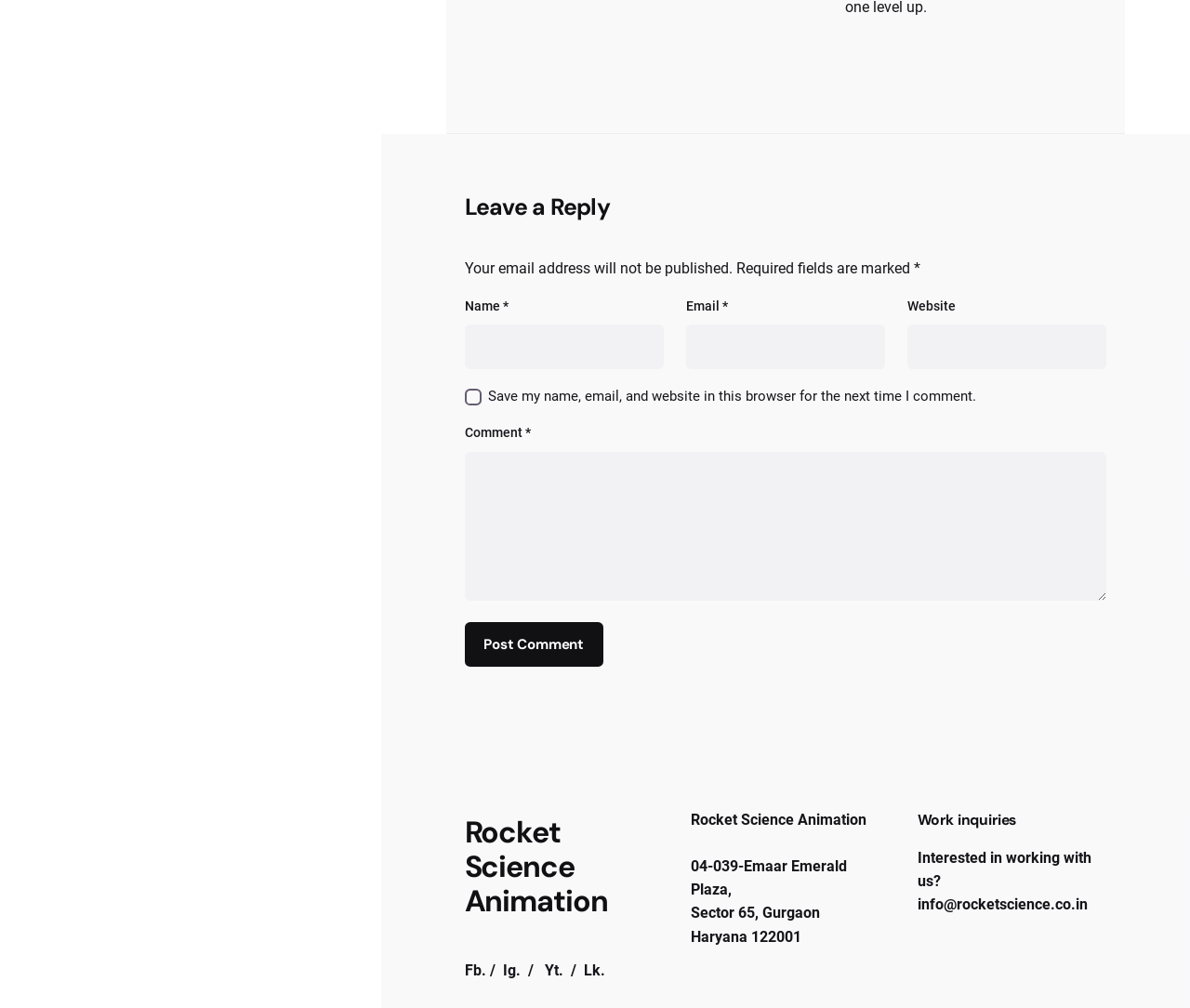Identify the bounding box coordinates of the section to be clicked to complete the task described by the following instruction: "Check 'Newcastle To Sydney'". The coordinates should be four float numbers between 0 and 1, formatted as [left, top, right, bottom].

None